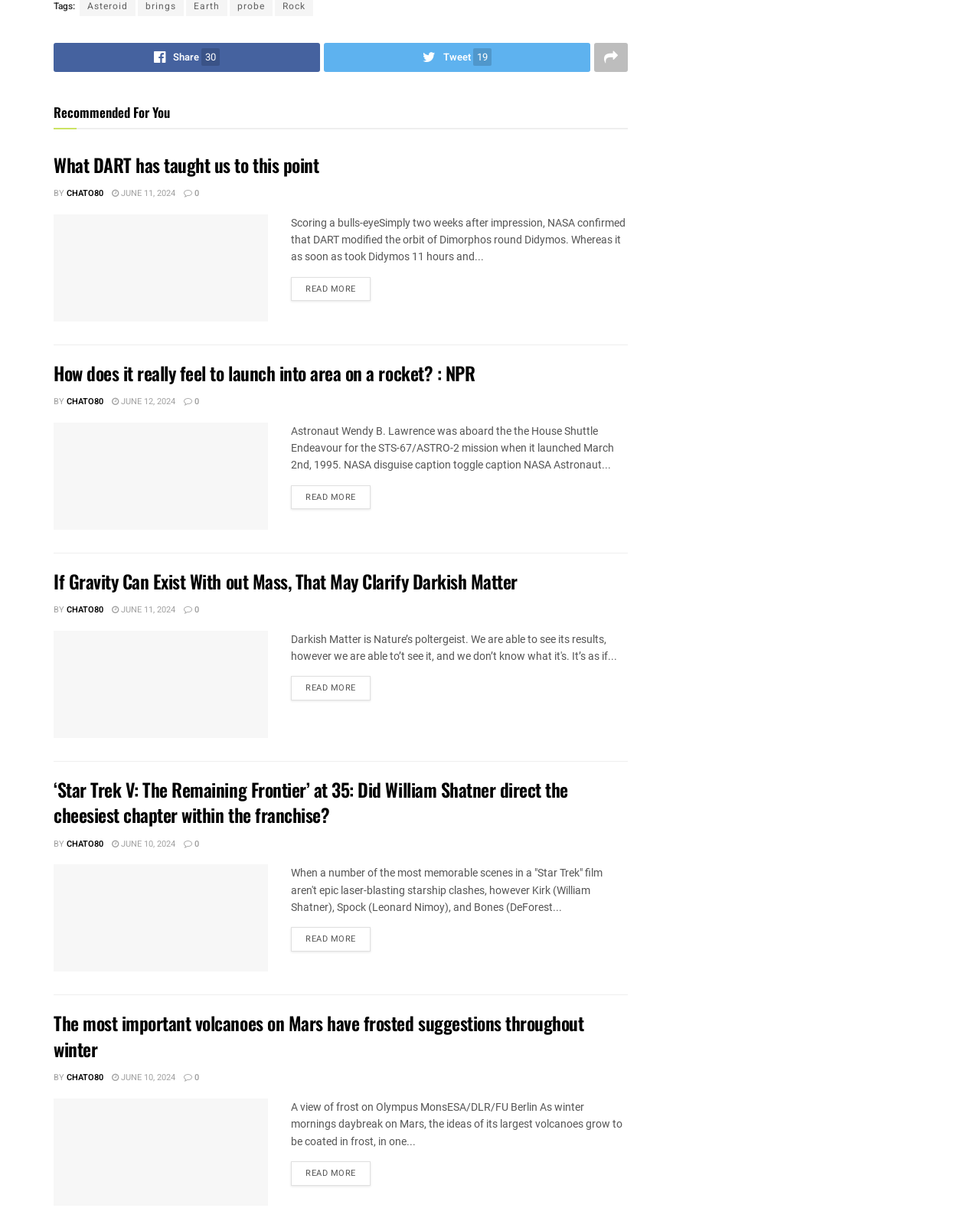Based on the element description: "Read more", identify the bounding box coordinates for this UI element. The coordinates must be four float numbers between 0 and 1, listed as [left, top, right, bottom].

[0.297, 0.229, 0.378, 0.249]